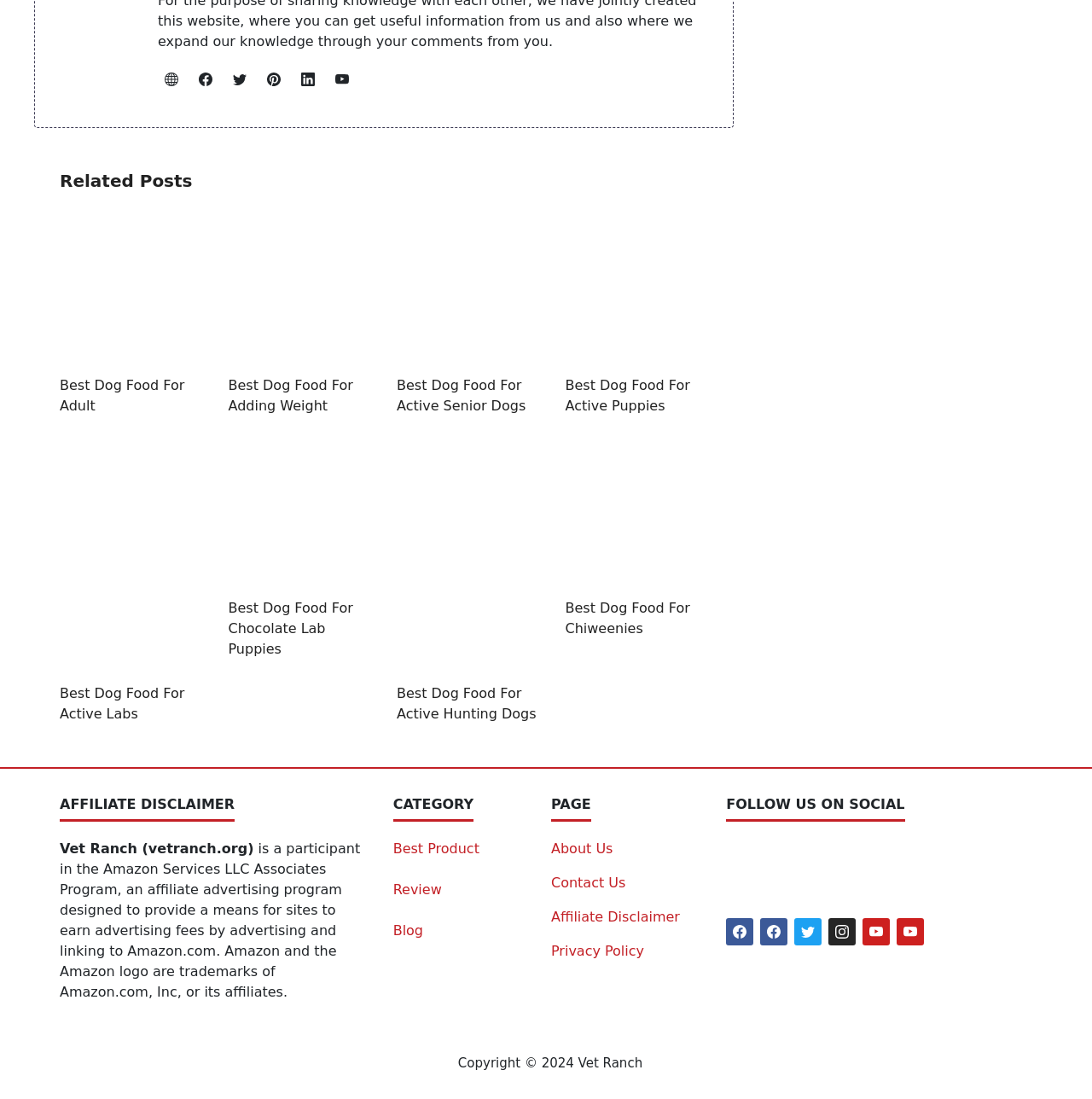Answer the question below with a single word or a brief phrase: 
Is there an image on the webpage?

Yes